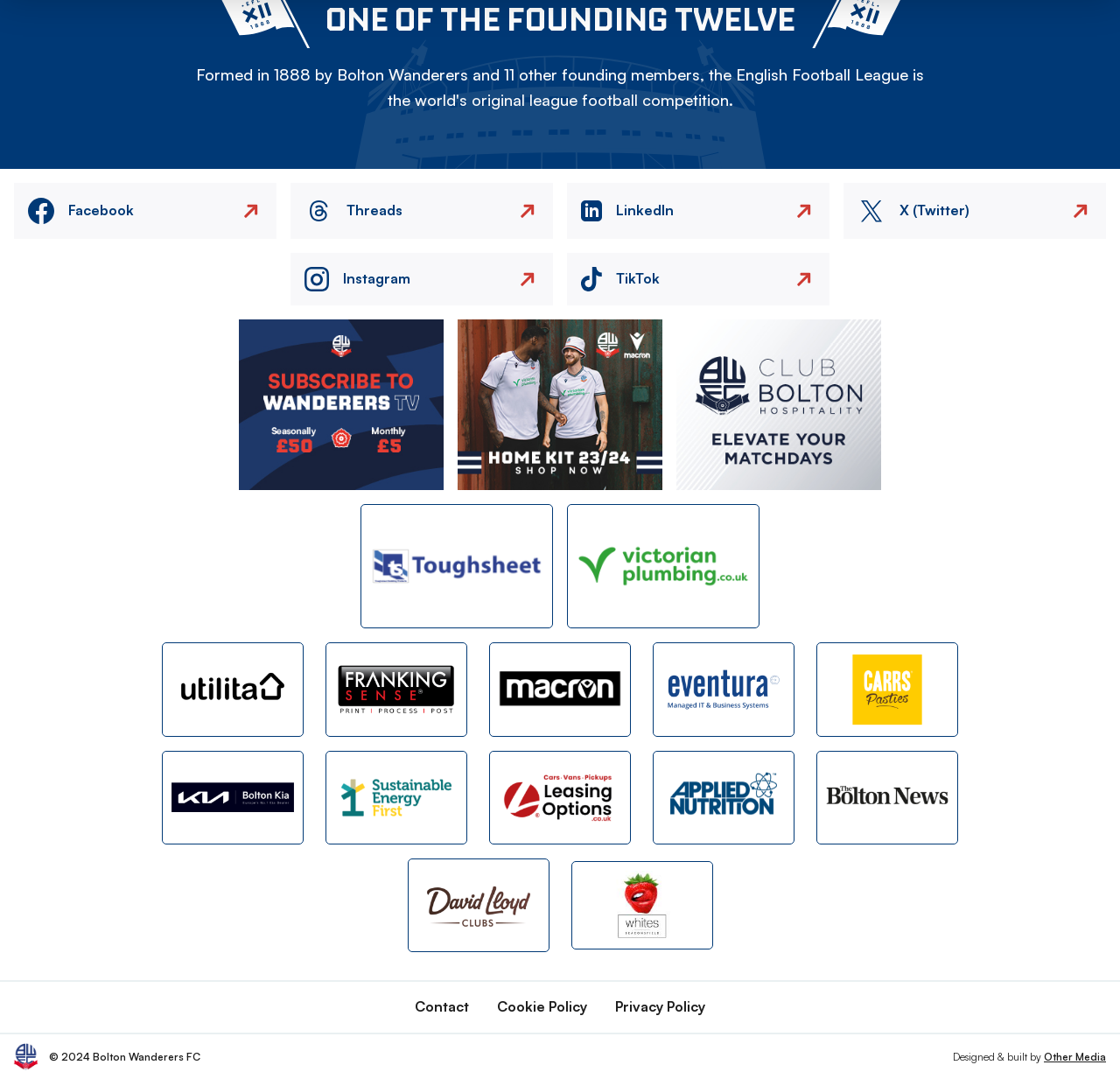Predict the bounding box of the UI element based on this description: "X (Twitter) X Icon".

[0.753, 0.169, 0.988, 0.221]